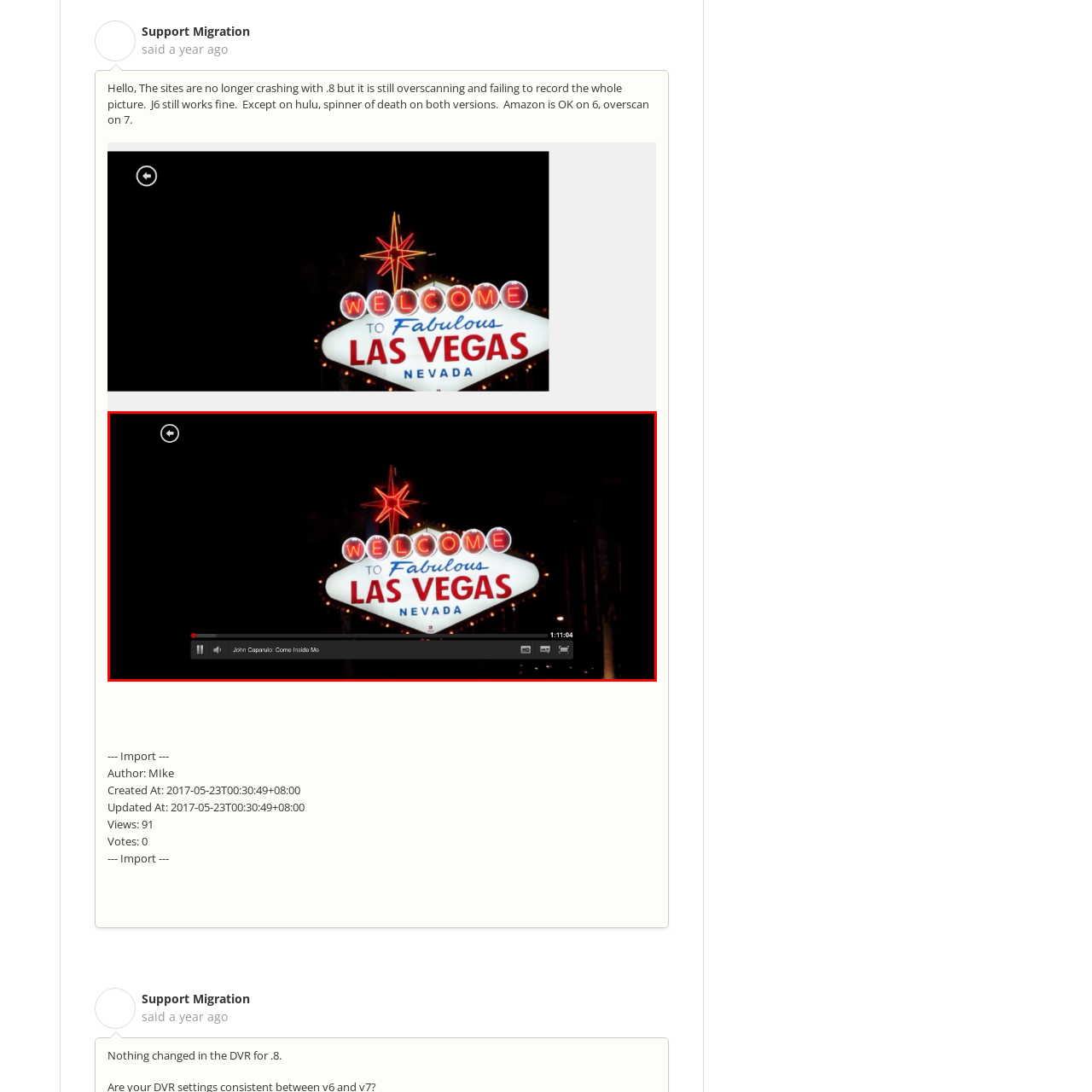Provide an extensive and detailed caption for the image section enclosed by the red boundary.

The image captures the iconic "Welcome to Fabulous Las Vegas" sign, a notable symbol of the entertainment capital of the world. Illuminated against the night sky, the sign features vibrant colors with the words "WELCOME" at the top, followed by "TO FABULOUS" and "LAS VEGAS," highlighted in bold red. Below, the word "NEVADA" is displayed prominently, completing this beloved landmark. The sign is adorned with a large star outline, also lit up, enhancing its visual appeal. This captivating image evokes the allure of Las Vegas, known for its vibrant nightlife and array of entertainment options. Below the sign, a video player interface is visible, indicating that the image is part of a viewing experience related to John Caparulo’s performance titled "Come Inside Me," further connecting the essence of Las Vegas with live entertainment and comedy.